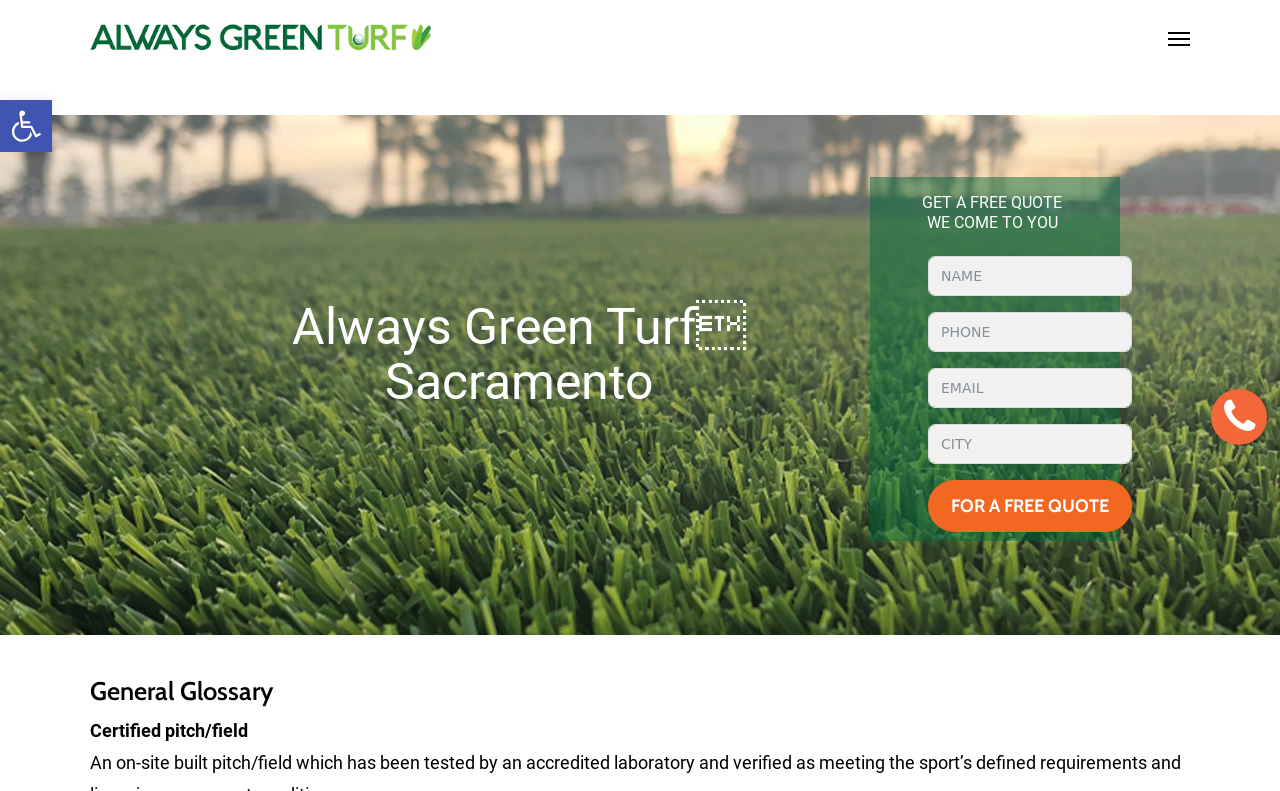What is the location mentioned on the webpage?
Provide a detailed and well-explained answer to the question.

The location 'Sacramento' is mentioned in the static text 'Sacramento' on the webpage, which suggests that the company may have a presence or operate in Sacramento.